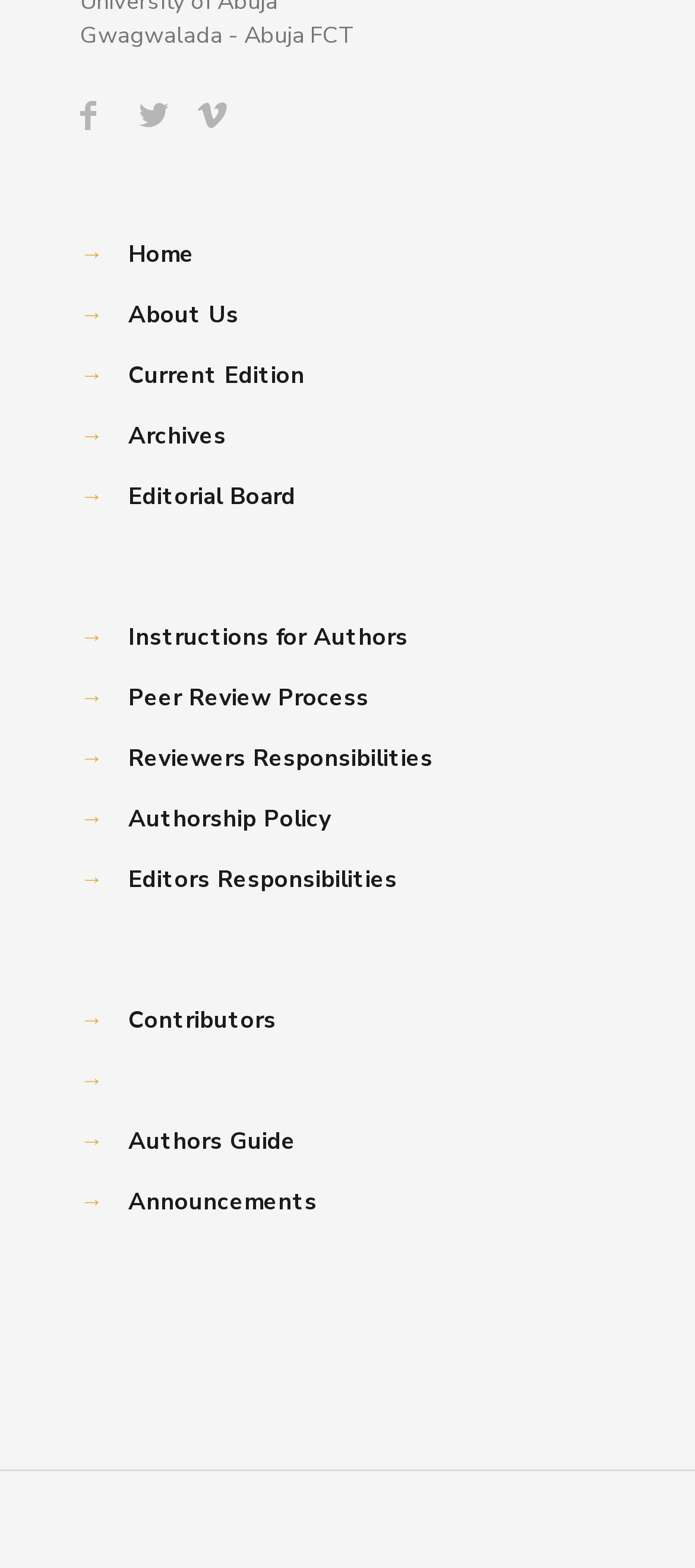Find the bounding box coordinates for the HTML element described in this sentence: "How To Raise Pigs". Provide the coordinates as four float numbers between 0 and 1, in the format [left, top, right, bottom].

None